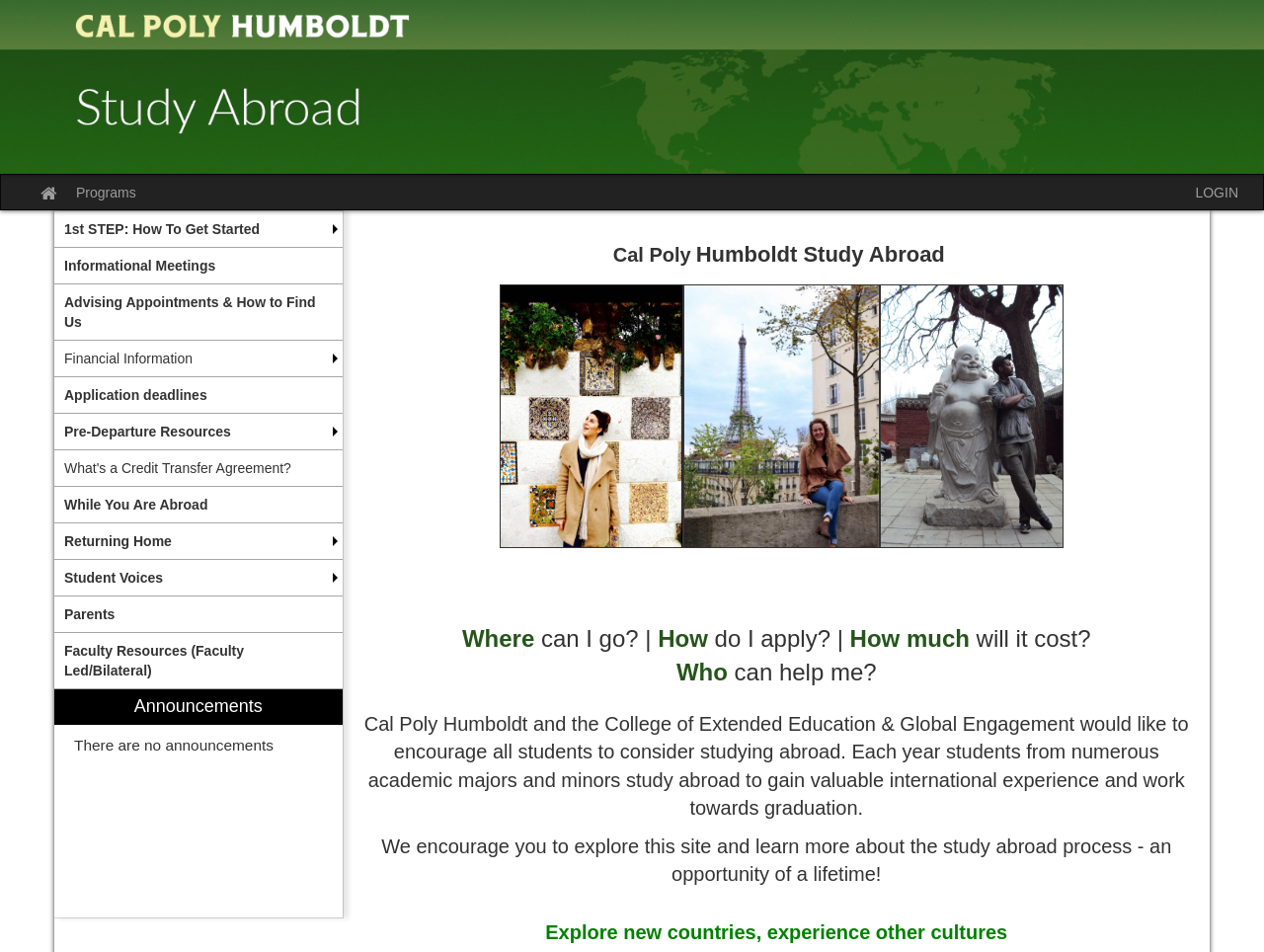What is the orientation of the menu?
Please respond to the question with a detailed and thorough explanation.

I determined the answer by looking at the menu element with orientation: vertical, which indicates that the menu is vertically oriented.